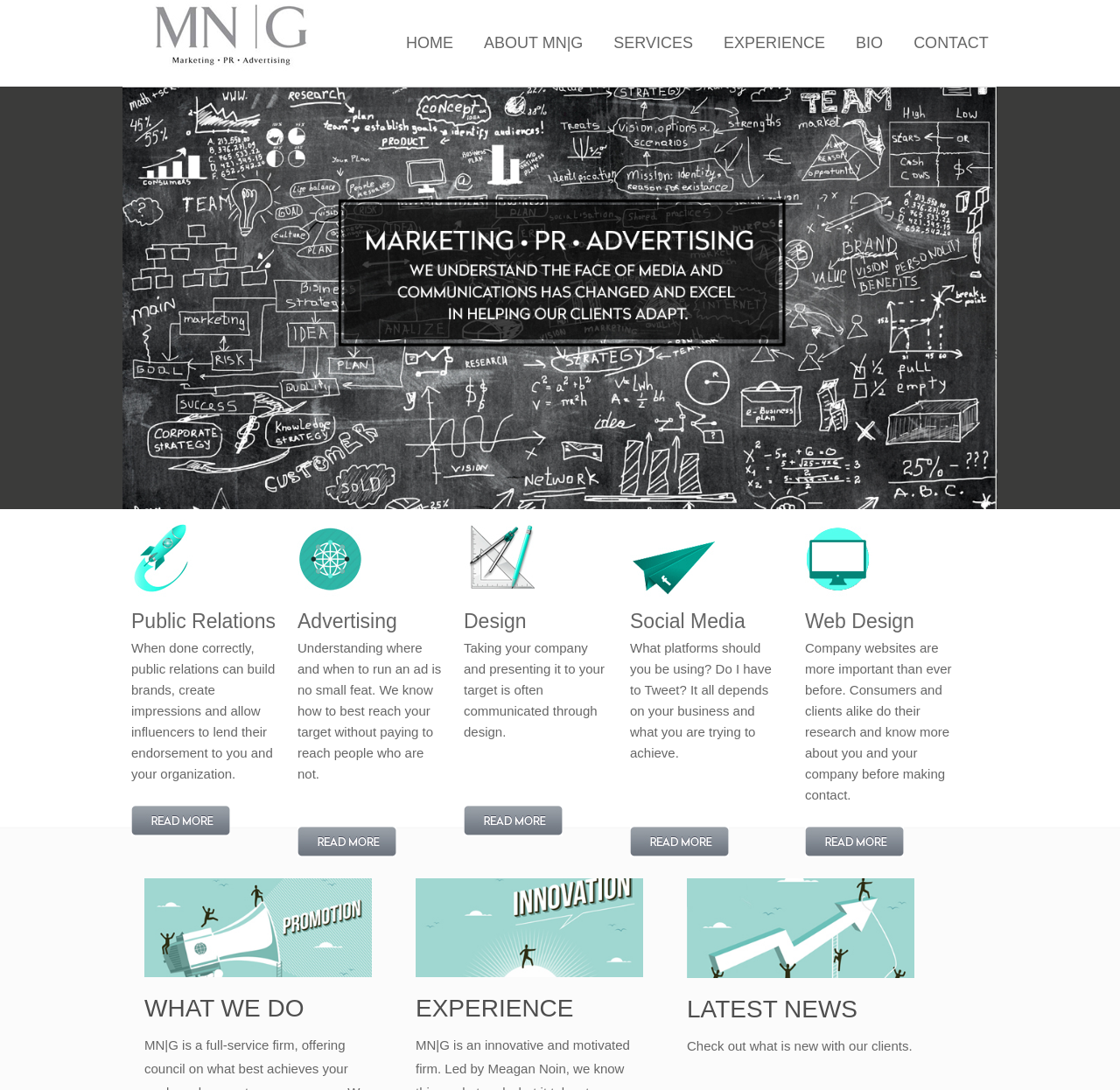Pinpoint the bounding box coordinates for the area that should be clicked to perform the following instruction: "Check out the latest news".

[0.613, 0.913, 0.766, 0.938]